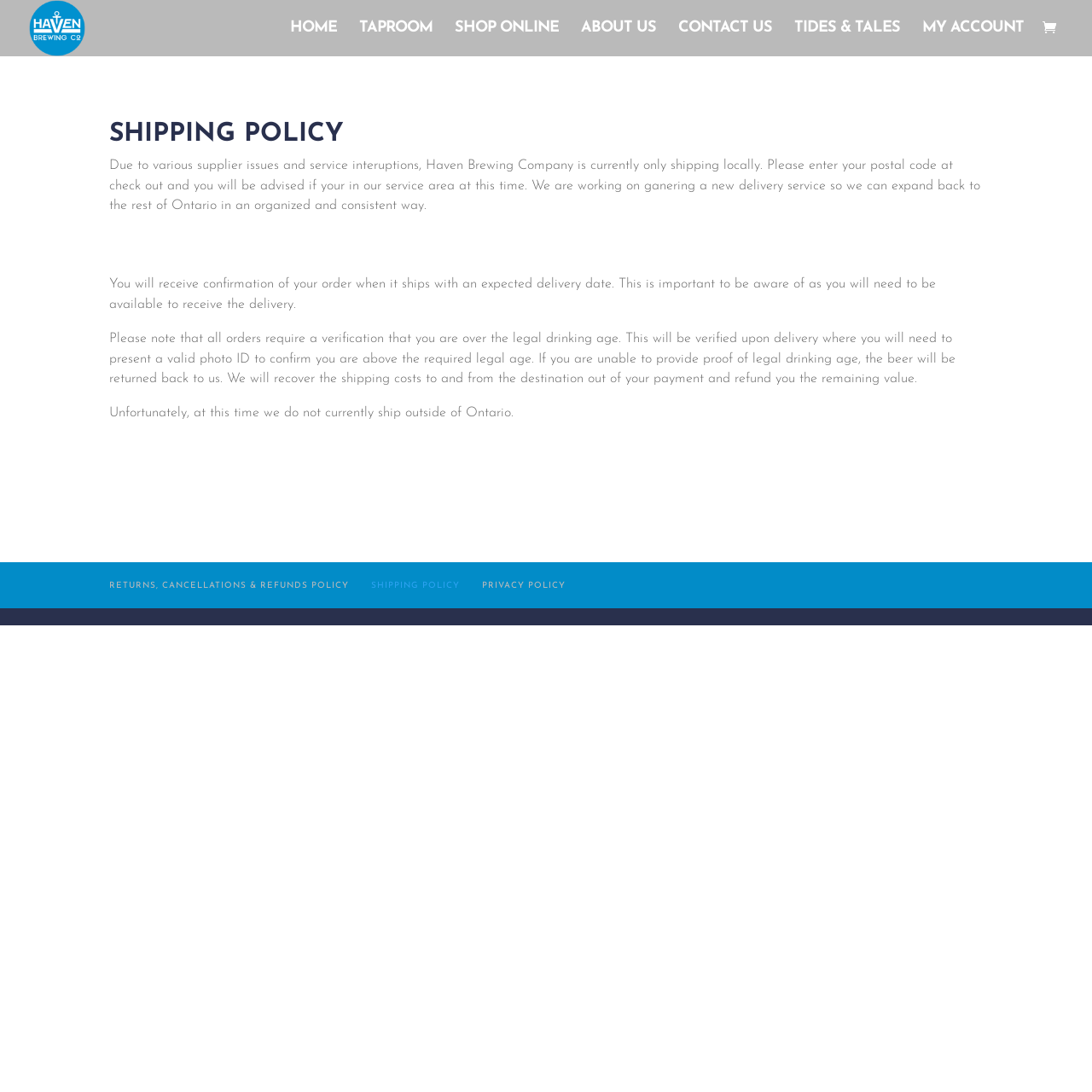Locate the bounding box coordinates of the clickable element to fulfill the following instruction: "go to home page". Provide the coordinates as four float numbers between 0 and 1 in the format [left, top, right, bottom].

[0.266, 0.02, 0.309, 0.052]